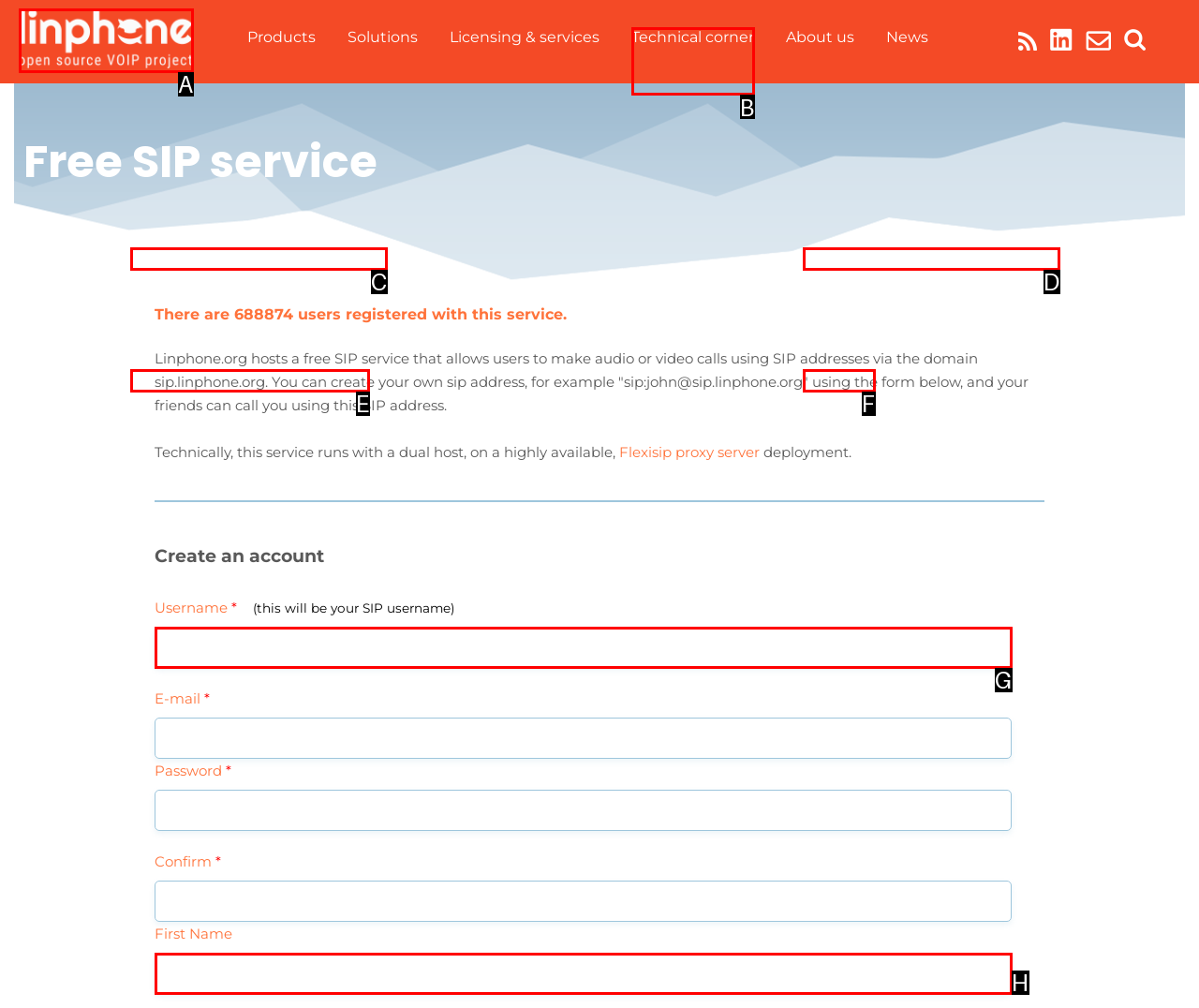Determine which letter corresponds to the UI element to click for this task: Click on the 'Home' link
Respond with the letter from the available options.

A